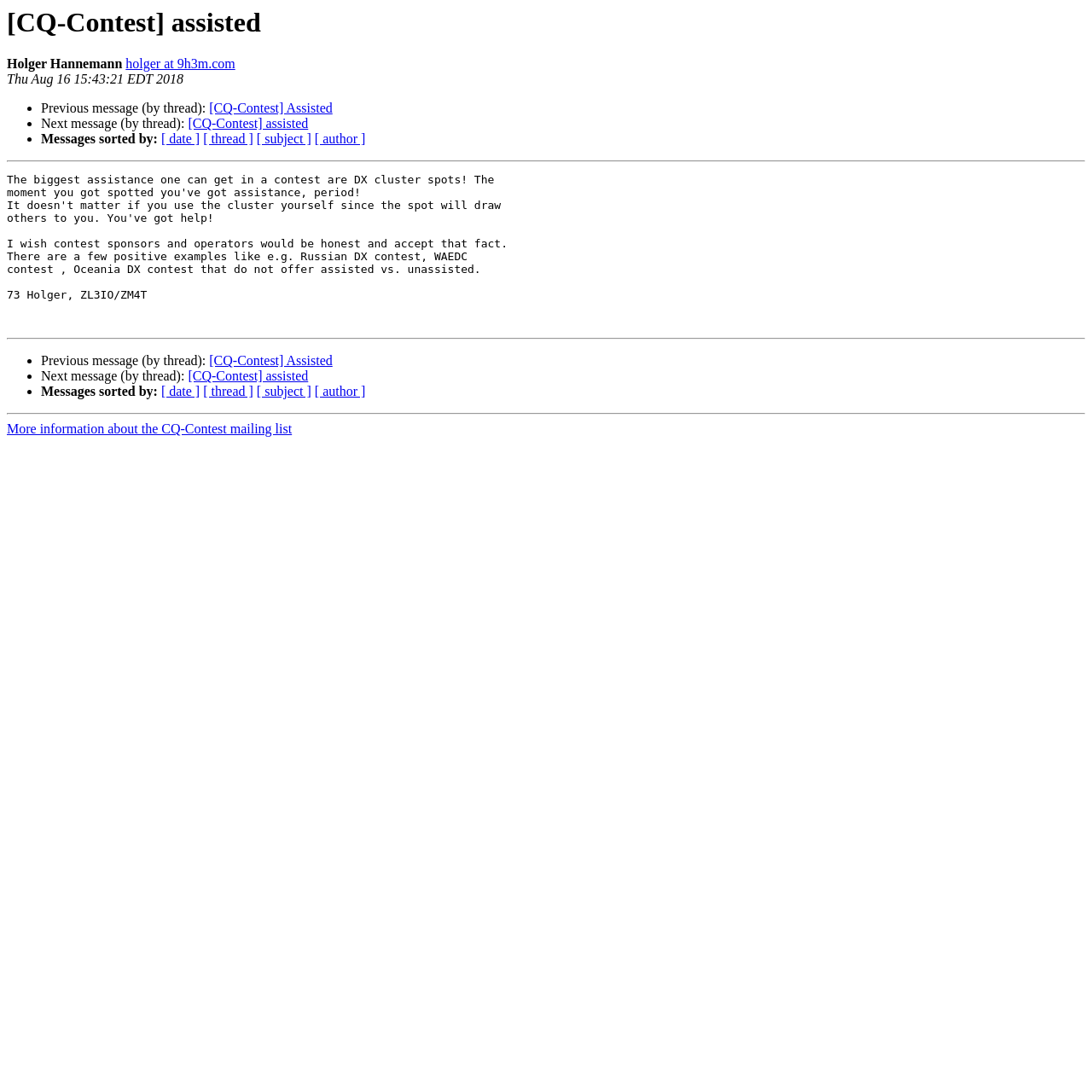Highlight the bounding box coordinates of the region I should click on to meet the following instruction: "Get more information about the CQ-Contest mailing list".

[0.006, 0.386, 0.267, 0.4]